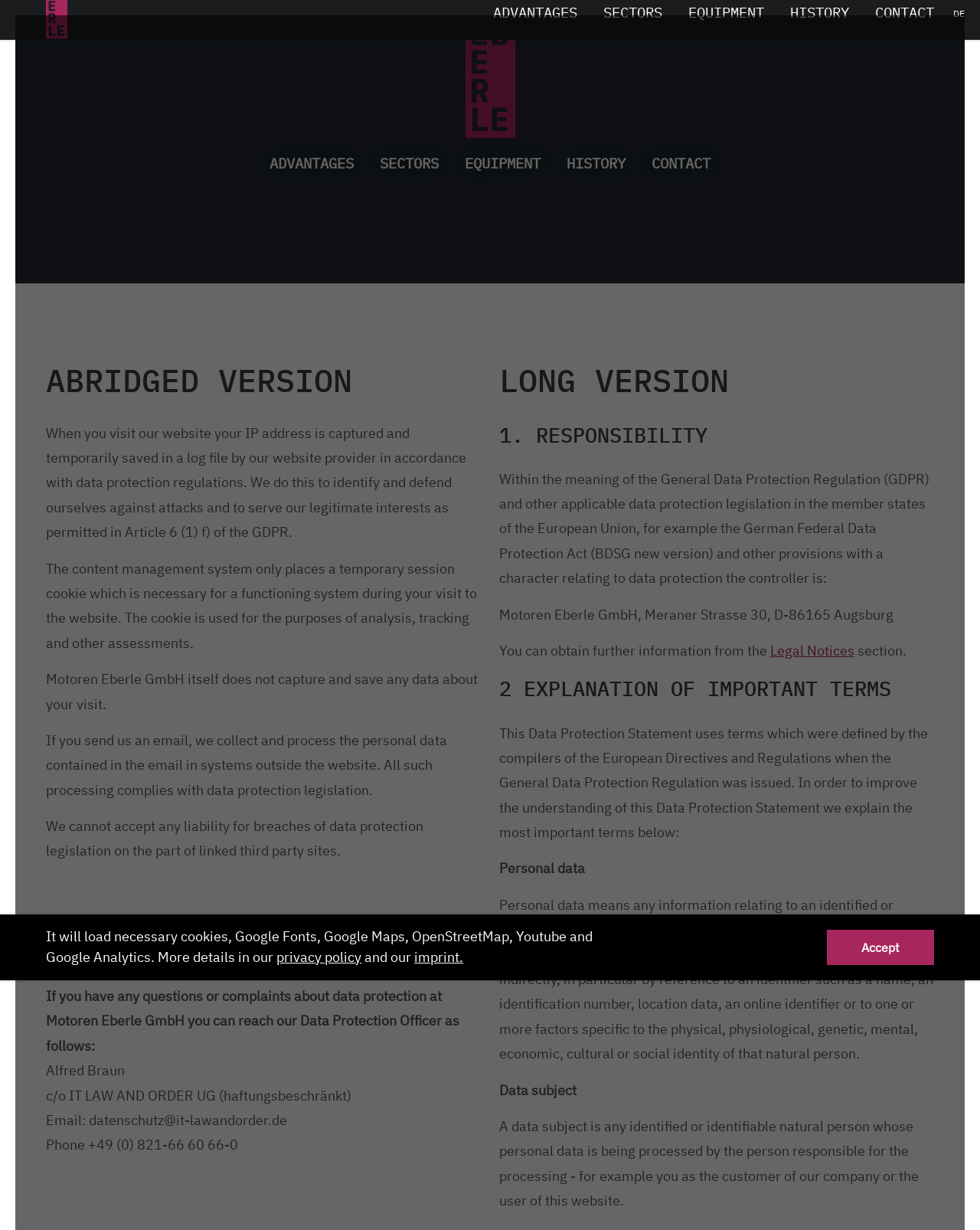Indicate the bounding box coordinates of the element that needs to be clicked to satisfy the following instruction: "Read the legal notices". The coordinates should be four float numbers between 0 and 1, i.e., [left, top, right, bottom].

[0.786, 0.522, 0.872, 0.536]